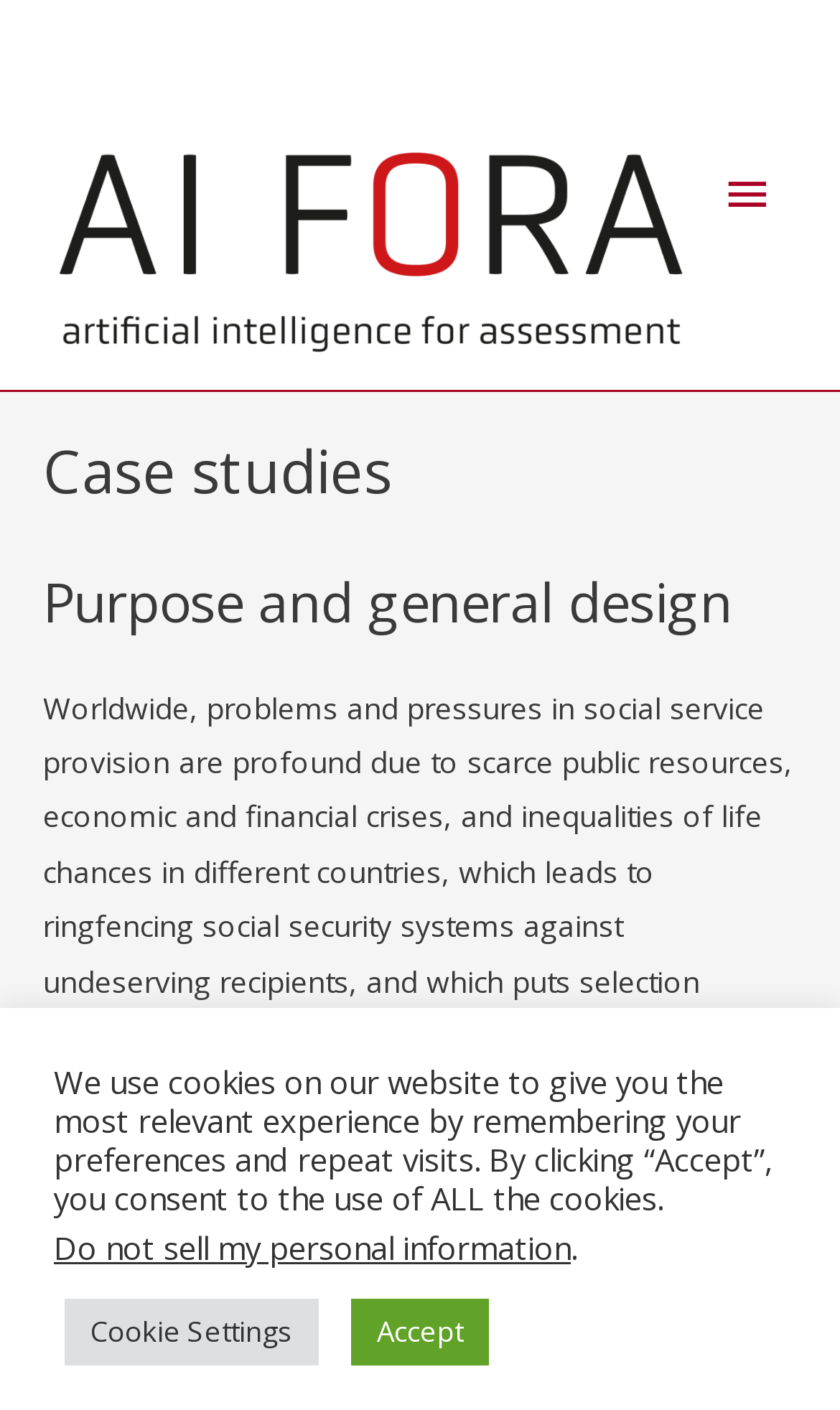What is the main menu button?
Answer the question in a detailed and comprehensive manner.

The main menu button is a button element with the text 'Main Menu' and an icon '', located at the top right corner of the webpage, with a bounding box of [0.83, 0.101, 0.949, 0.176].